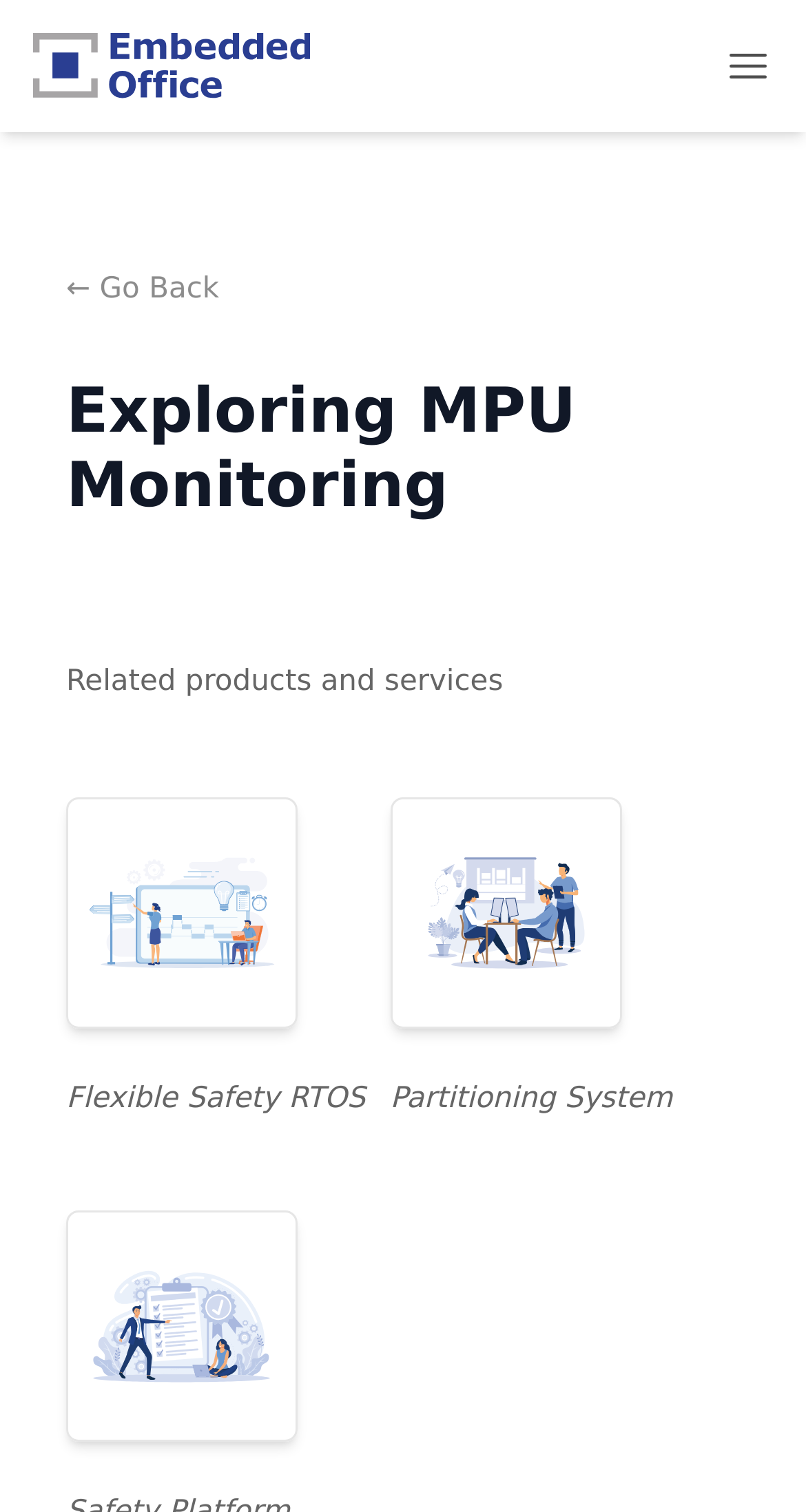Provide the bounding box coordinates, formatted as (top-left x, top-left y, bottom-right x, bottom-right y), with all values being floating point numbers between 0 and 1. Identify the bounding box of the UI element that matches the description: parent_node: Flexible Safety RTOS

[0.082, 0.527, 0.453, 0.738]